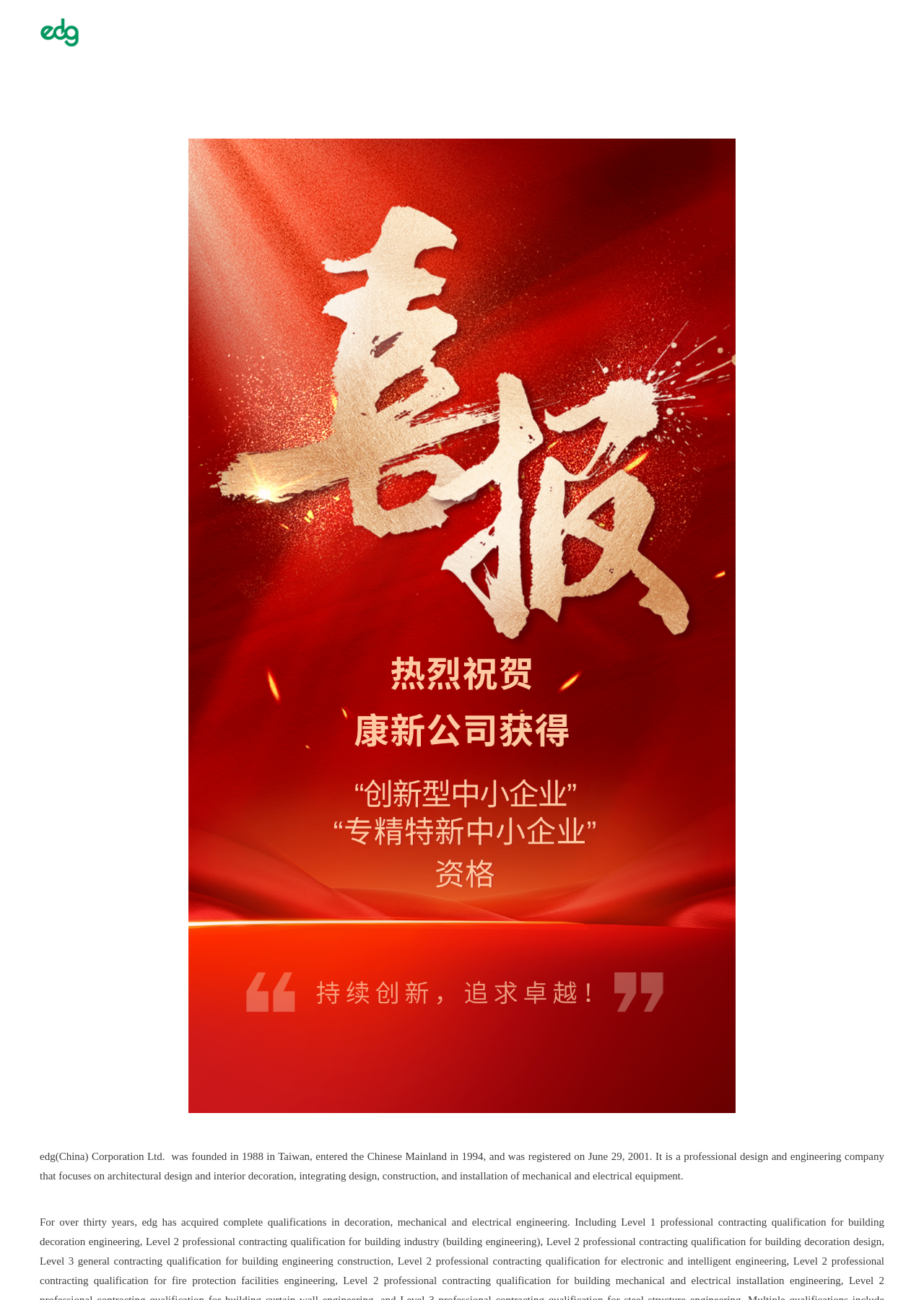Generate a comprehensive description of the webpage.

The webpage appears to be the homepage of edg(China) Corporation Ltd., a professional design and engineering company. At the top, there is a navigation menu with seven links: "Home", "Introduction", "Project Case", "News", "Contact", and "中文" (Chinese). These links are aligned horizontally and take up the top section of the page.

Below the navigation menu, there is a large image that occupies most of the page's width, spanning from the left edge to the right edge. The image takes up about 75% of the page's height.

To the left of the image, there is a brief company description in a single paragraph. The text explains that edg(China) Corporation Ltd. was founded in 1988 in Taiwan, entered the Chinese Mainland in 1994, and was registered in 2001. It also mentions the company's focus on architectural design, interior decoration, and mechanical and electrical equipment.

There is also a small, empty space above the company description, which contains a single non-breaking space character. This space is located at the bottom left corner of the page.